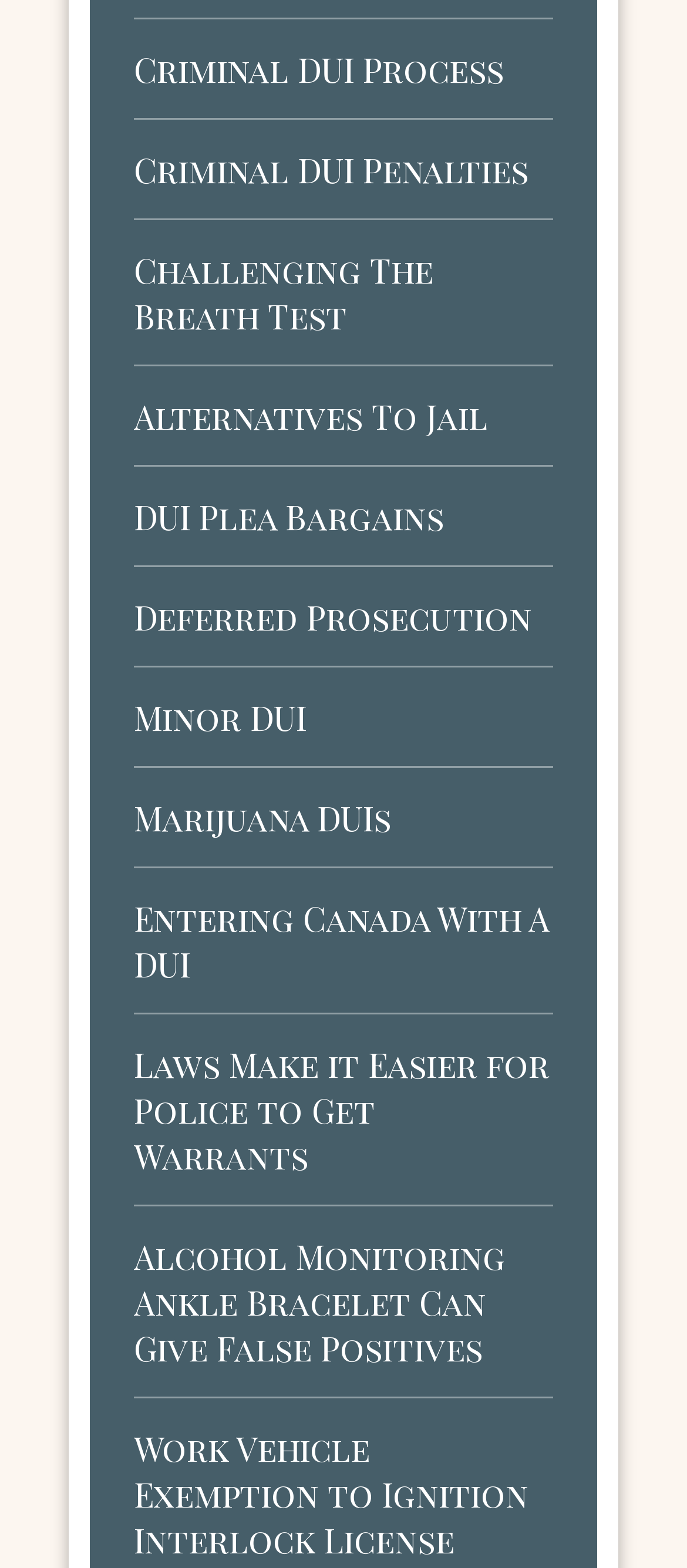What is the last link on the webpage?
Answer the question using a single word or phrase, according to the image.

Work Vehicle Exemption to Ignition Interlock License